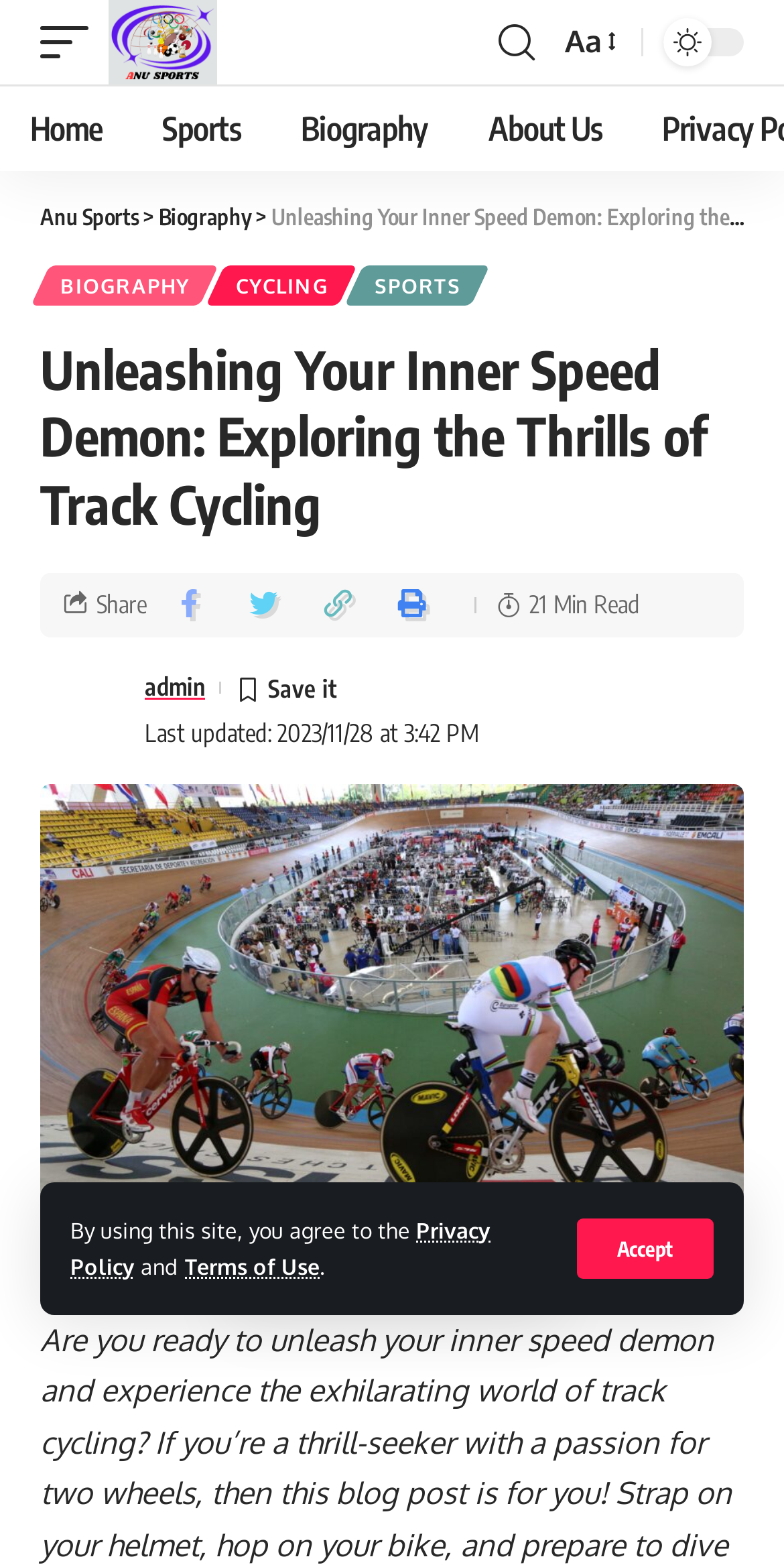Identify the bounding box of the UI component described as: "title="Anu Sports"".

[0.138, 0.0, 0.278, 0.054]